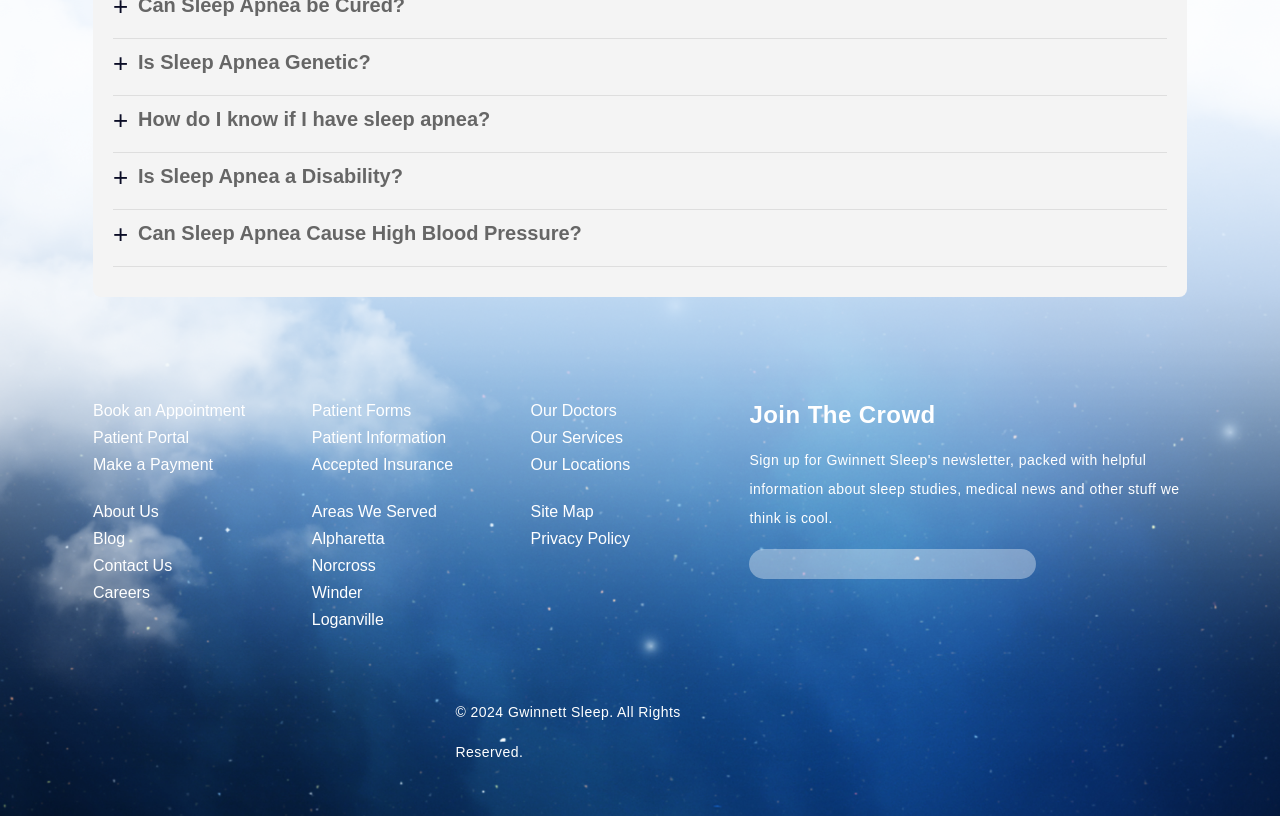What is the first question about sleep apnea?
Answer the question in a detailed and comprehensive manner.

The first heading on the webpage is 'Is Sleep Apnea Genetic?' which suggests that it is the first question about sleep apnea.